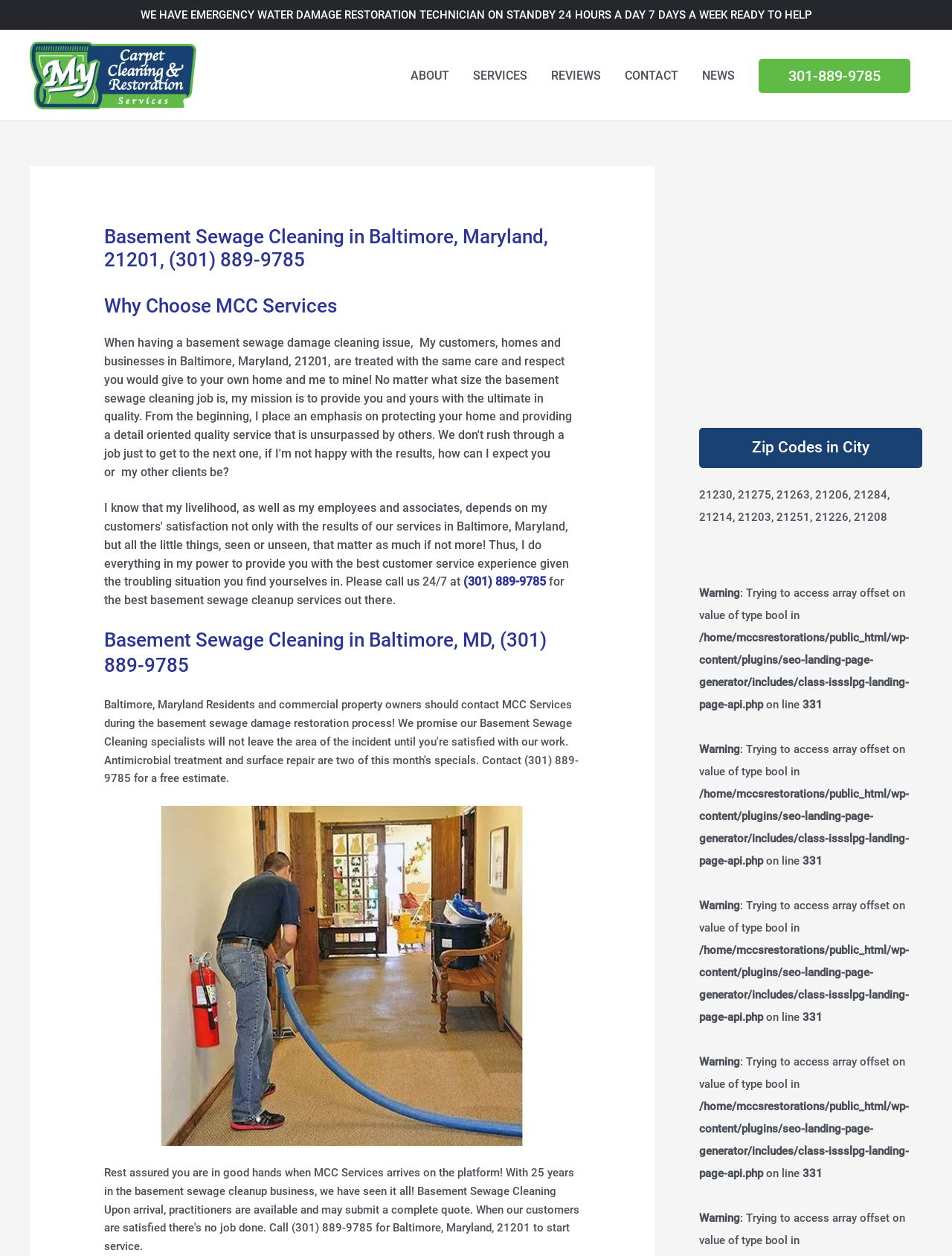Please identify the bounding box coordinates of the element I need to click to follow this instruction: "Call the phone number".

[0.797, 0.047, 0.956, 0.074]